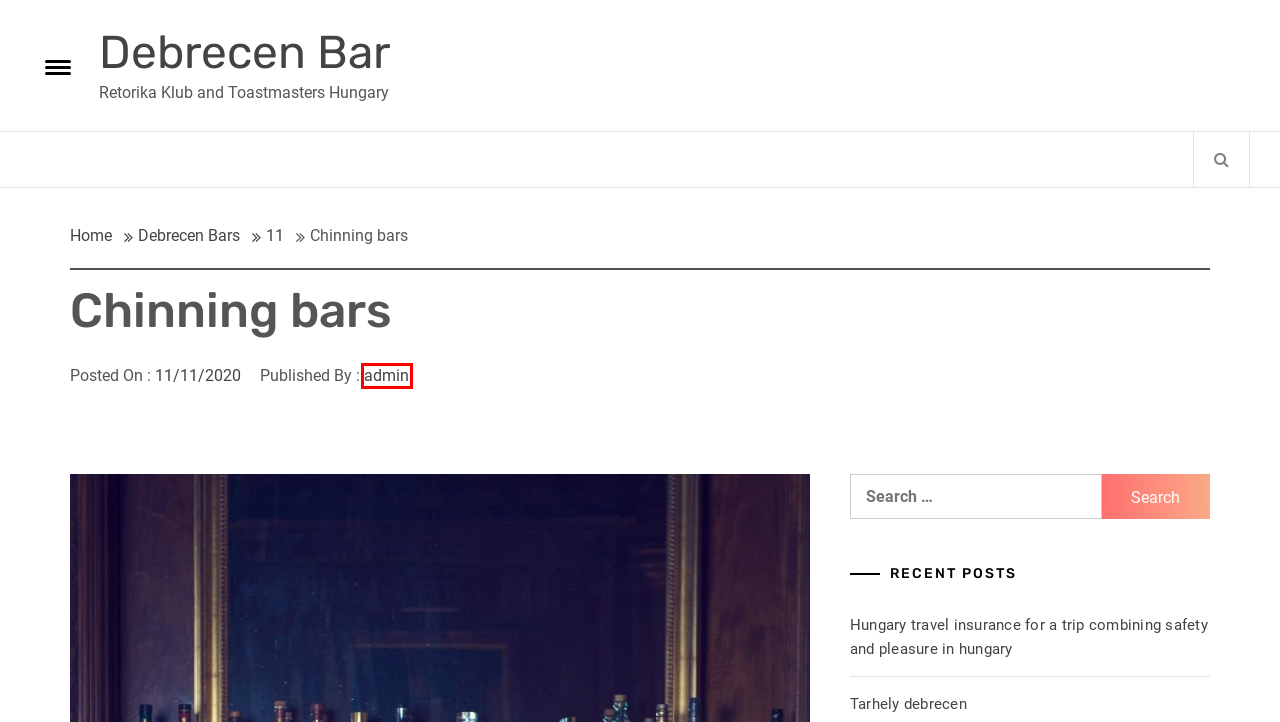Look at the screenshot of a webpage with a red bounding box and select the webpage description that best corresponds to the new page after clicking the element in the red box. Here are the options:
A. Hungary travel insurance for a trip combining safety and pleasure in hungary – Debrecen Bar
B. stripes – Debrecen Bar
C. admin – Debrecen Bar
D. 11/11/2020 – Debrecen Bar
E. Tarhely debrecen – Debrecen Bar
F. Debrecen Bars – Debrecen Bar
G. March 2023 – Debrecen Bar
H. Debrecen Bar – Retorika Klub and Toastmasters Hungary

C